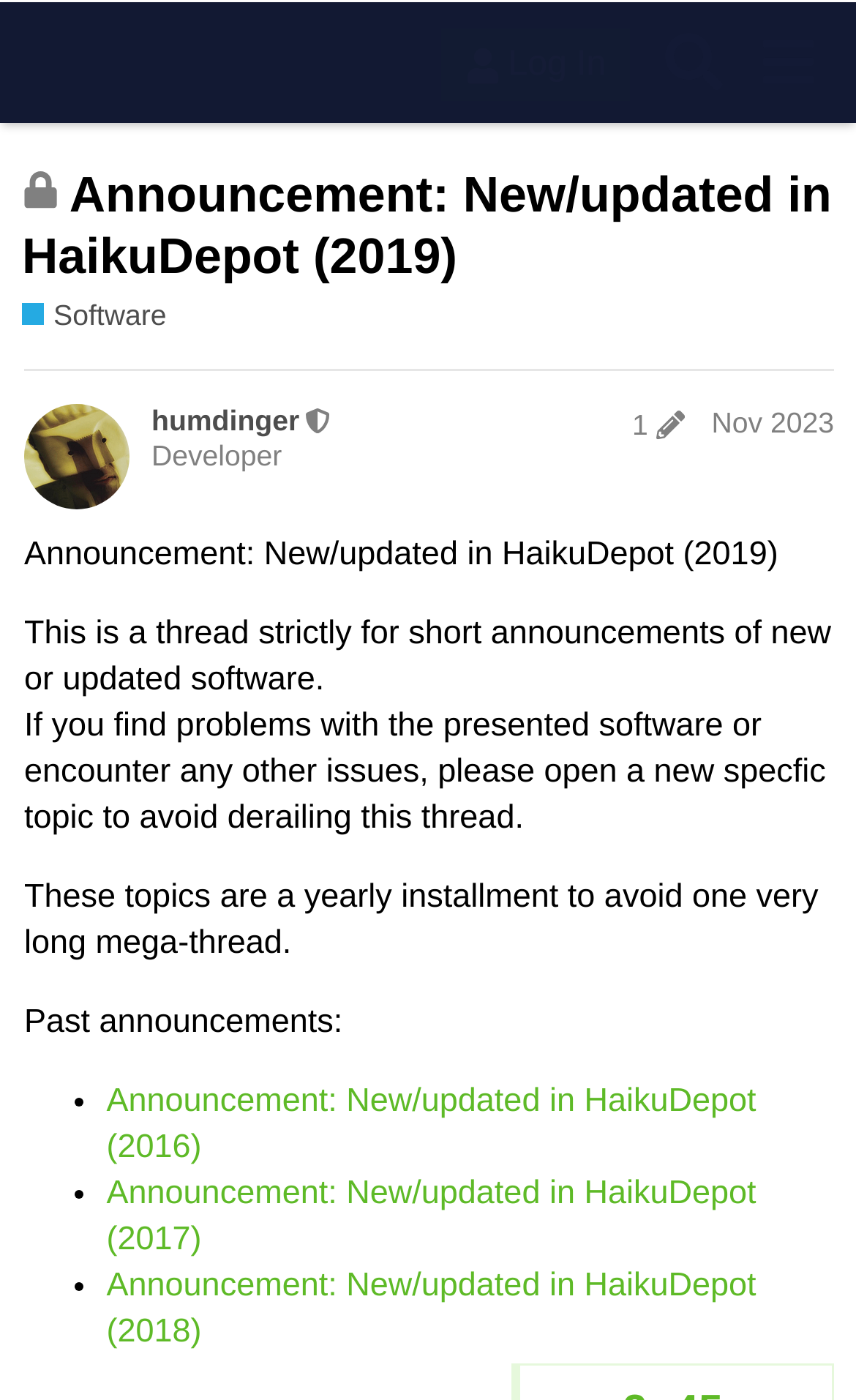Specify the bounding box coordinates of the area to click in order to follow the given instruction: "Search for topics."

[0.755, 0.01, 0.865, 0.077]